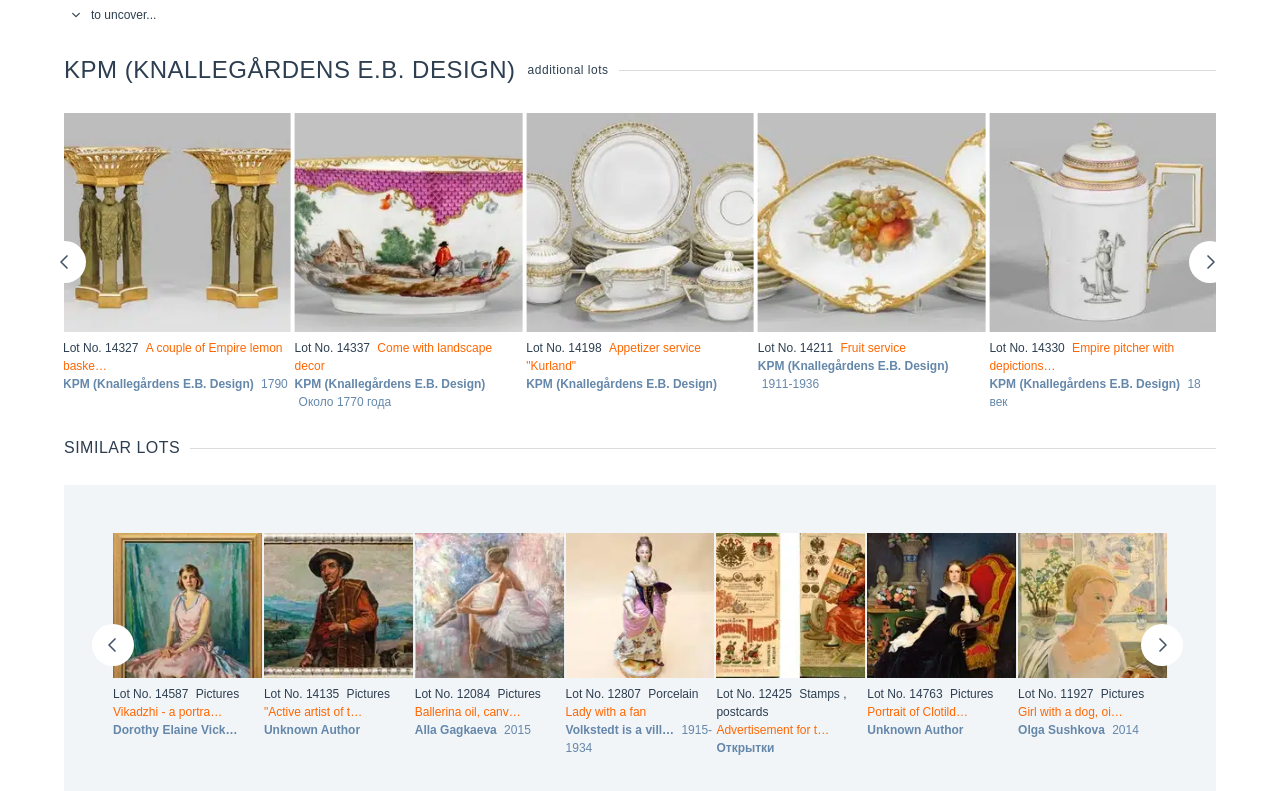Please mark the clickable region by giving the bounding box coordinates needed to complete this instruction: "View lot details for 'Lot No. 14198 Appetizer service Kurland'".

[0.411, 0.143, 0.589, 0.52]